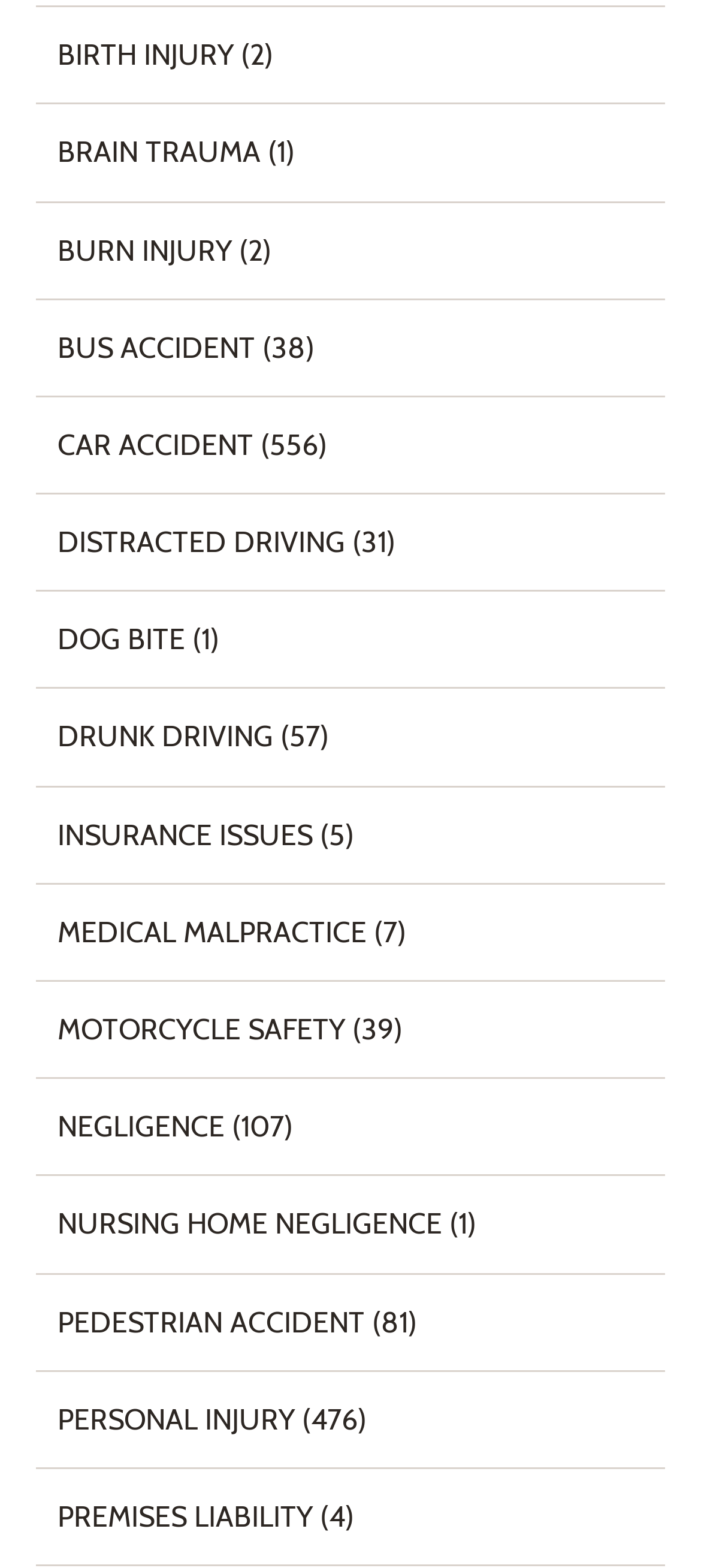Please find the bounding box coordinates of the element that you should click to achieve the following instruction: "Click on BIRTH INJURY". The coordinates should be presented as four float numbers between 0 and 1: [left, top, right, bottom].

[0.082, 0.024, 0.333, 0.046]